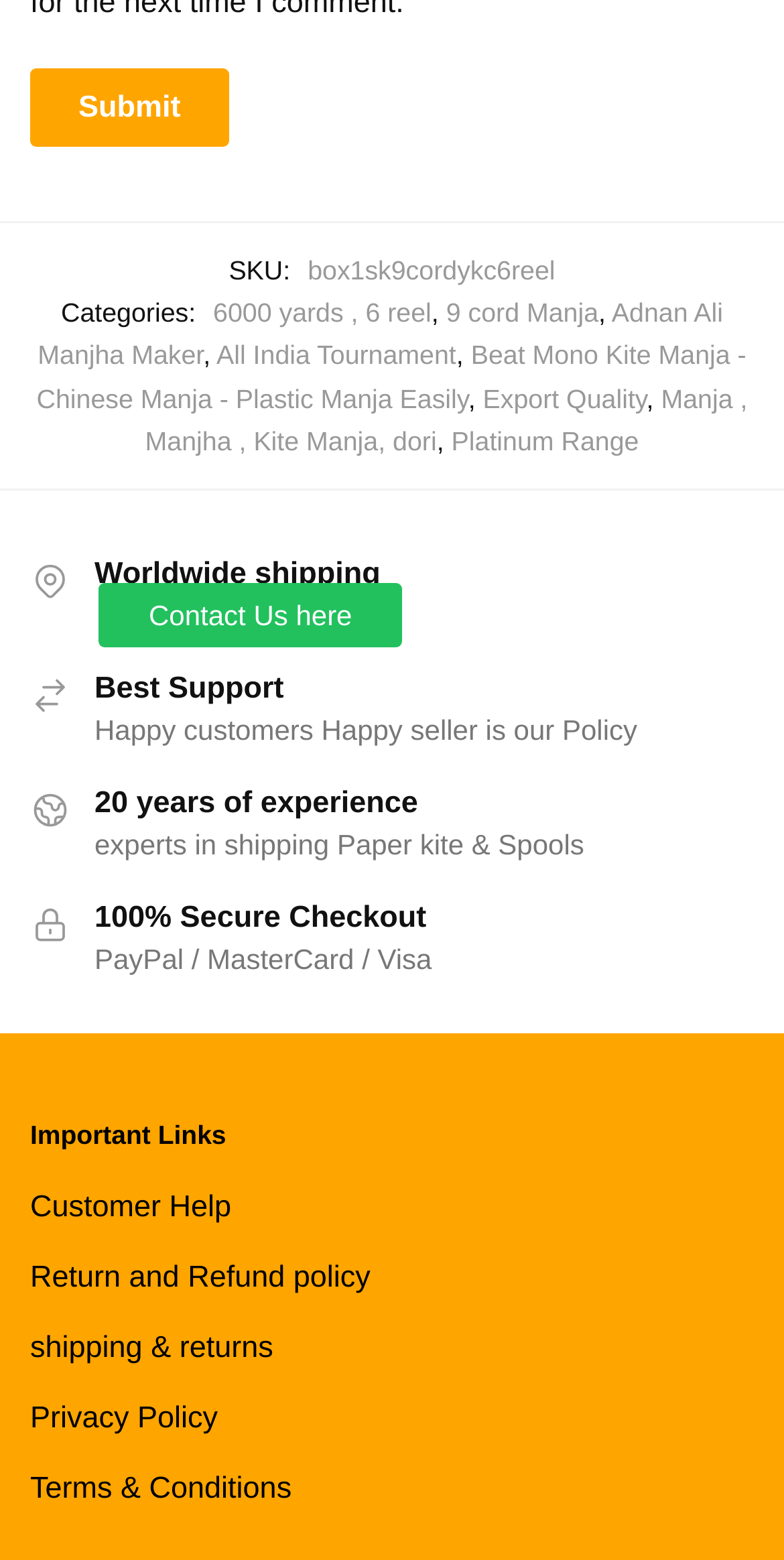Using the element description 9 cord Manja, predict the bounding box coordinates for the UI element. Provide the coordinates in (top-left x, top-left y, bottom-right x, bottom-right y) format with values ranging from 0 to 1.

[0.569, 0.191, 0.763, 0.21]